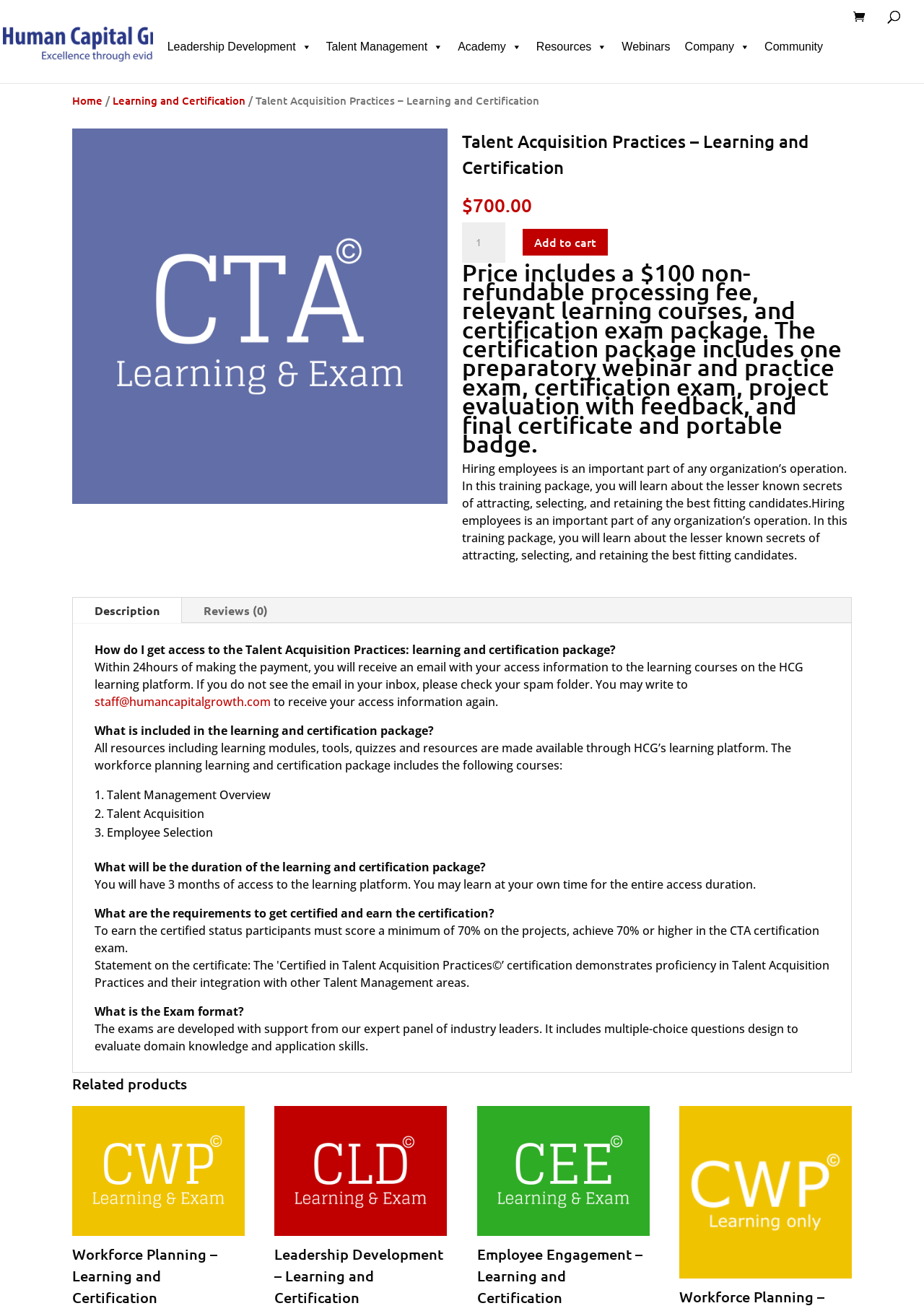Identify the bounding box for the described UI element. Provide the coordinates in (top-left x, top-left y, bottom-right x, bottom-right y) format with values ranging from 0 to 1: Add to cart

[0.566, 0.175, 0.658, 0.195]